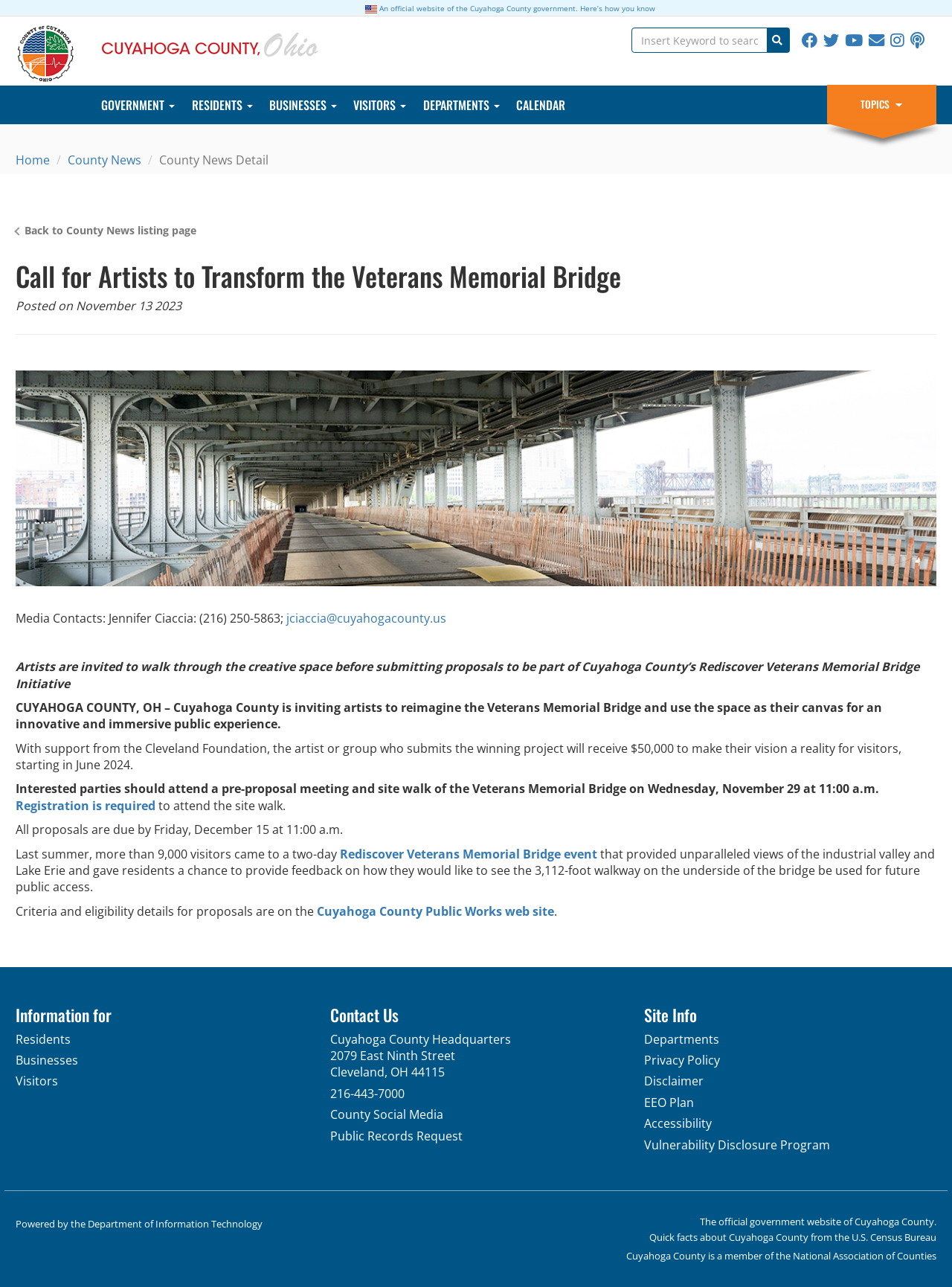Can you find the bounding box coordinates of the area I should click to execute the following instruction: "Search the site"?

[0.662, 0.021, 0.806, 0.041]